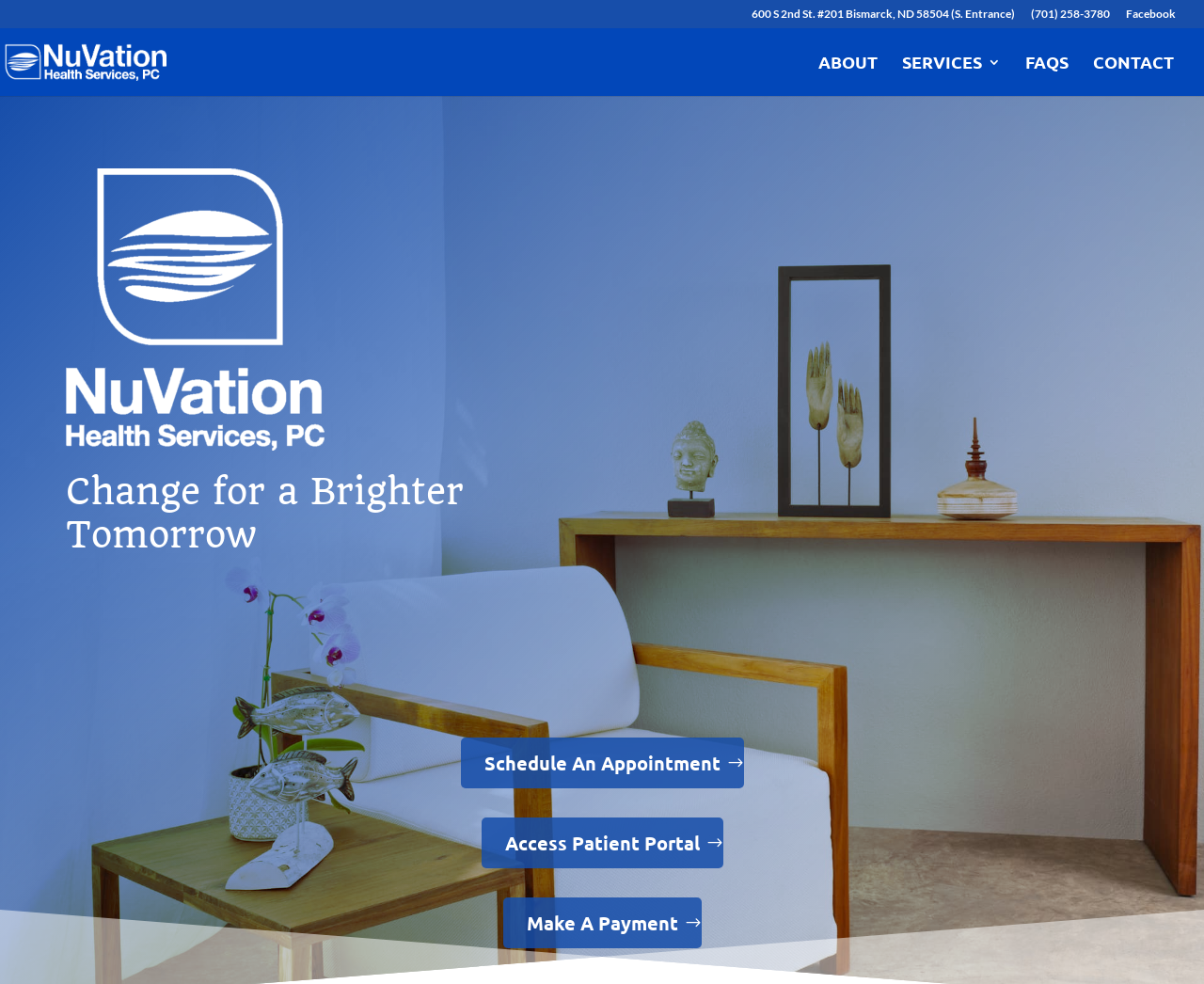Answer the following query with a single word or phrase:
What is the phone number of the counseling service?

(701) 258-3780